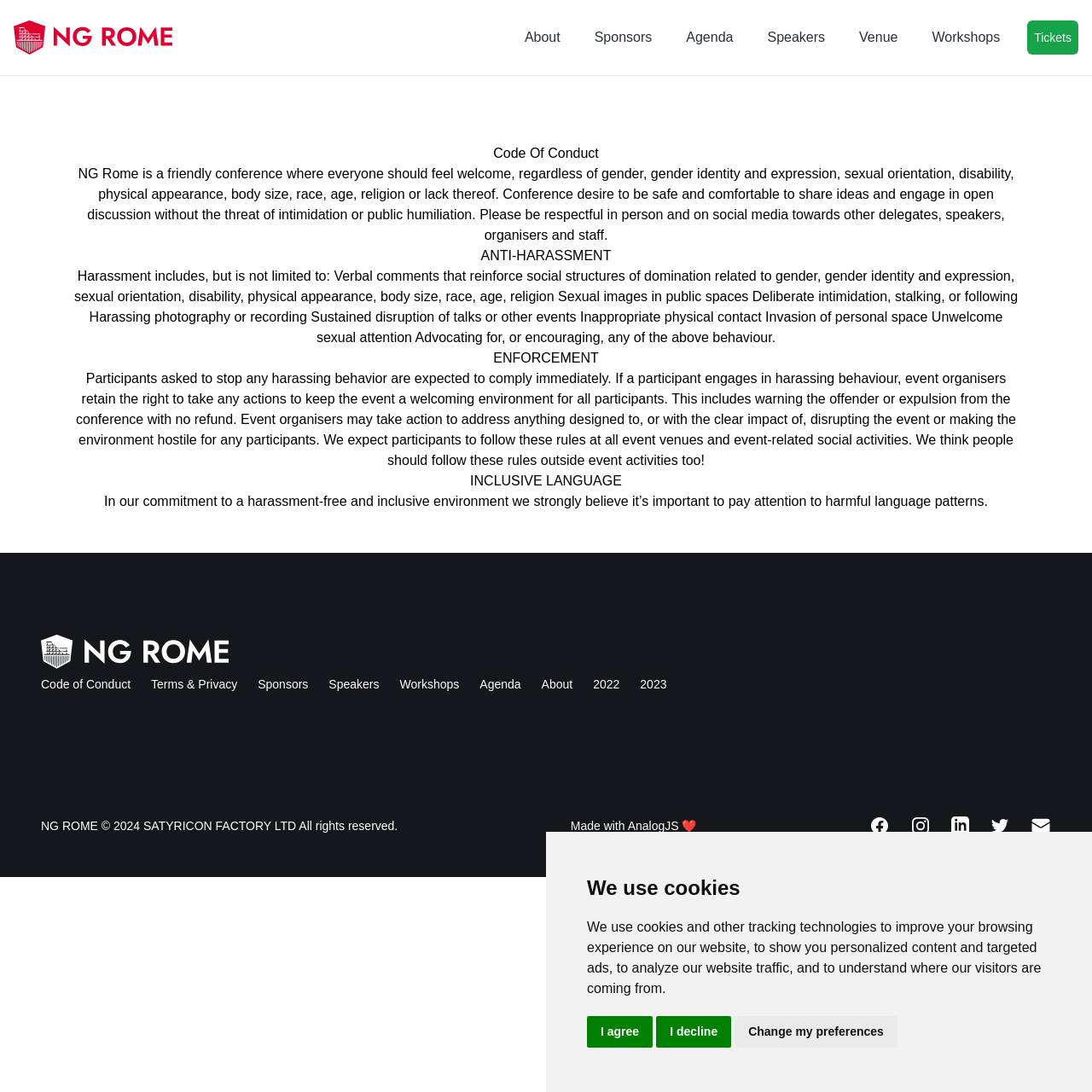What is the role of event organizers in enforcing the Code of Conduct?
Please look at the screenshot and answer using one word or phrase.

Take actions to keep the event welcoming